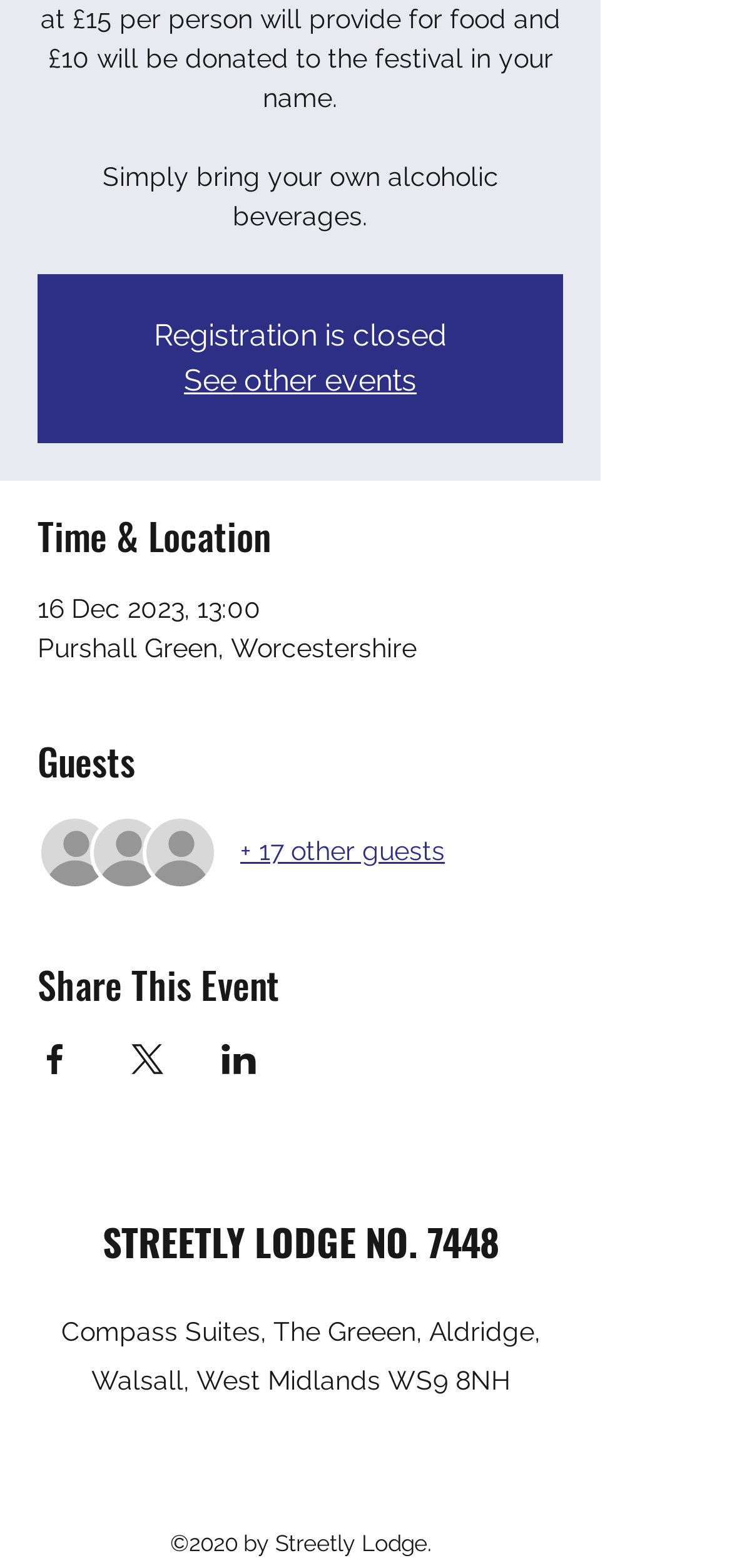Please specify the bounding box coordinates of the clickable section necessary to execute the following command: "View other events".

[0.251, 0.231, 0.569, 0.253]